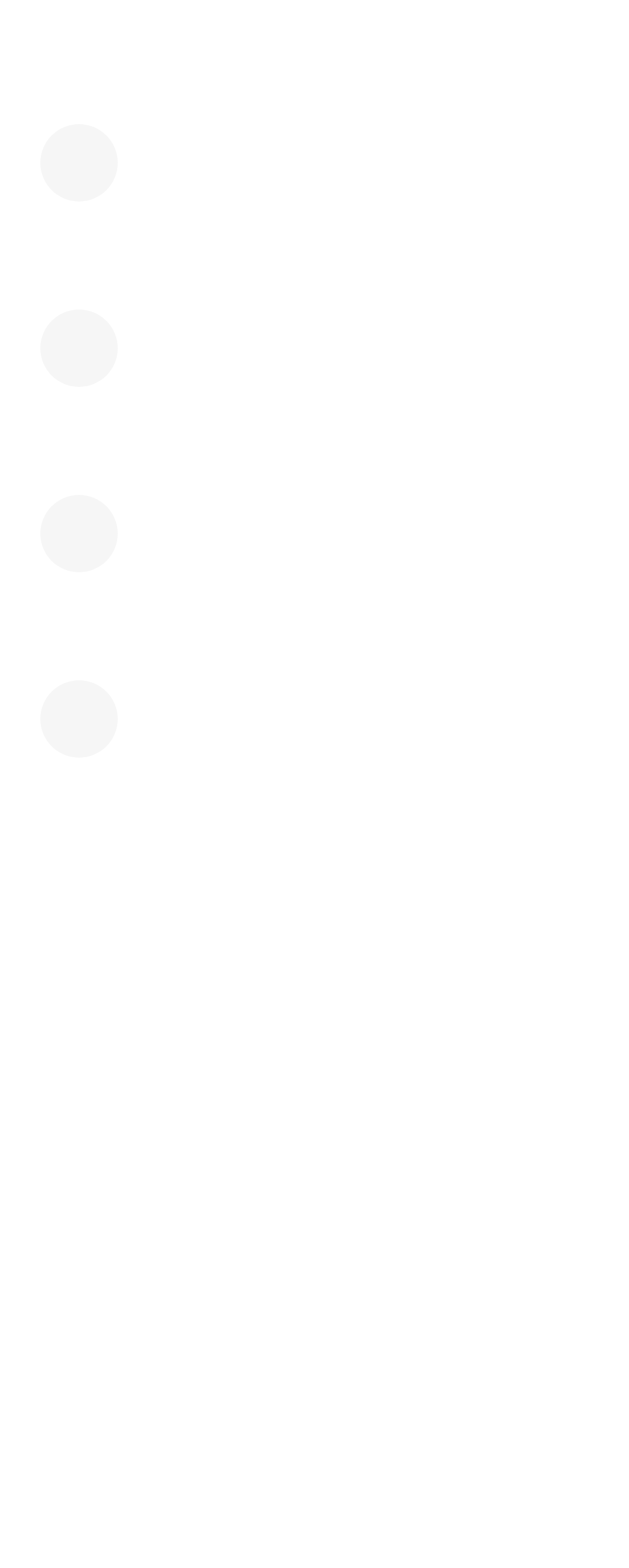Given the element description, predict the bounding box coordinates in the format (top-left x, top-left y, bottom-right x, bottom-right y). Make sure all values are between 0 and 1. Here is the element description: Advertise

[0.526, 0.886, 0.7, 0.909]